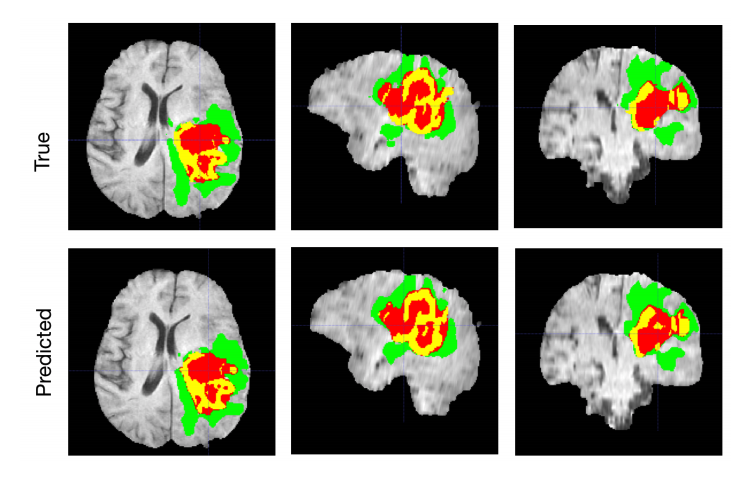Offer a detailed narrative of what is shown in the image.

The image displays a comparative analysis of brain tumor segmentation using machine learning techniques on MRI scans. The layout consists of six panels arranged in two rows and three columns. 

- The top row presents the "True" tumor segmentation, where the scans on the left and right showcase actual tumor locations, highlighted with color-coded overlays. The green regions indicate normal brain tissue, while the red areas represent the tumor boundaries, showing distinct segmentation results.
- The bottom row features the "Predicted" tumor segmentation produced by an AI model. Similarly, it presents MRI scans, with the corresponding tumor areas visually indicated in the same color scheme, allowing for an evaluation of the model's accuracy in identifying tumor regions compared to the true images.

This visualization emphasizes the challenges of accurately detecting brain tumors of various shapes and sizes, while also highlighting the potential of AI in improving diagnostic outcomes in radiology, specifically in the context of brain tumor localization.